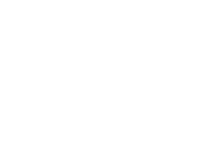What is one of G. Venugopal's artistic endeavors?
Identify the answer in the screenshot and reply with a single word or phrase.

Playback singing